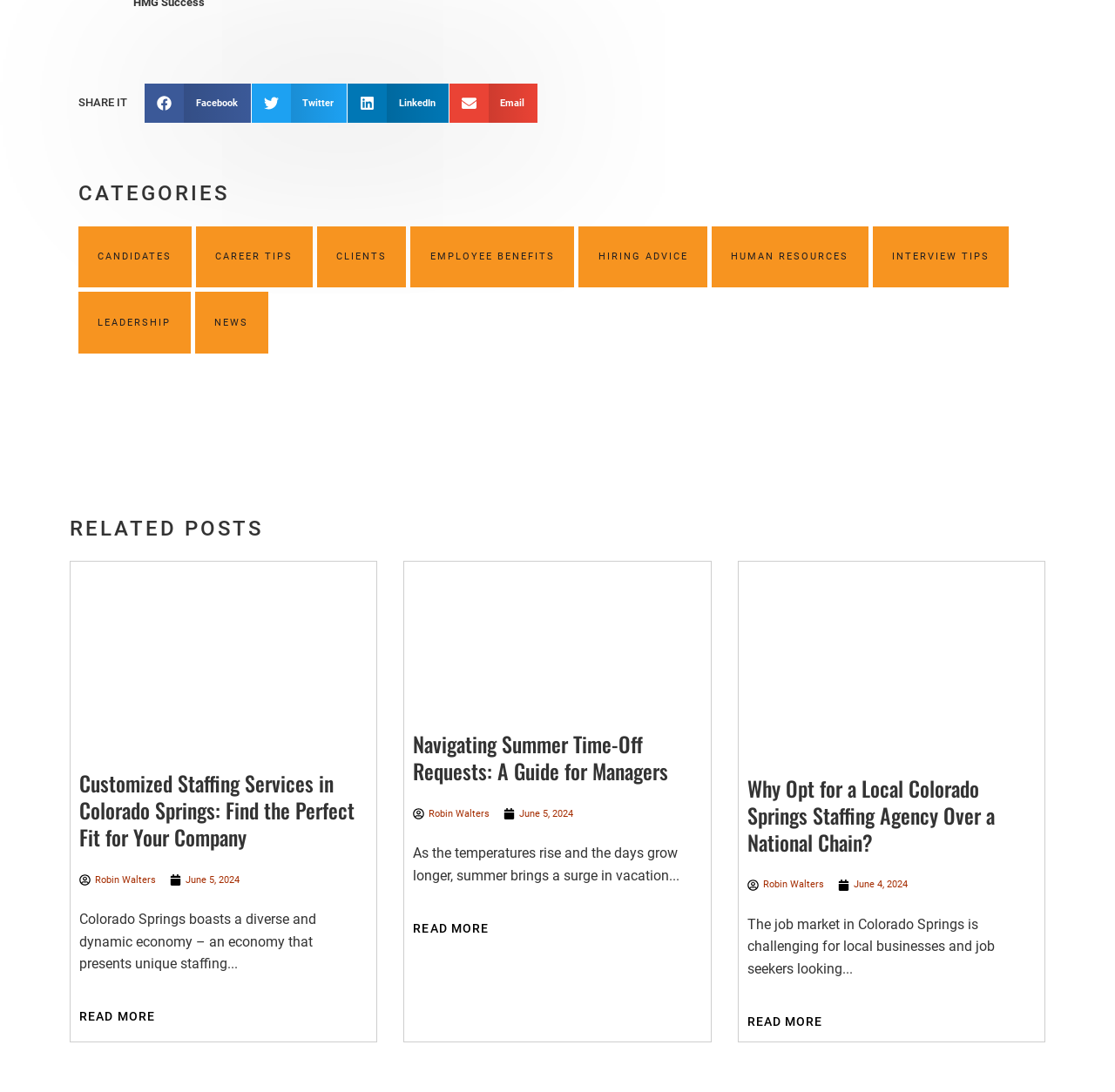Find the bounding box coordinates of the clickable area that will achieve the following instruction: "Share on Twitter".

[0.225, 0.077, 0.311, 0.113]